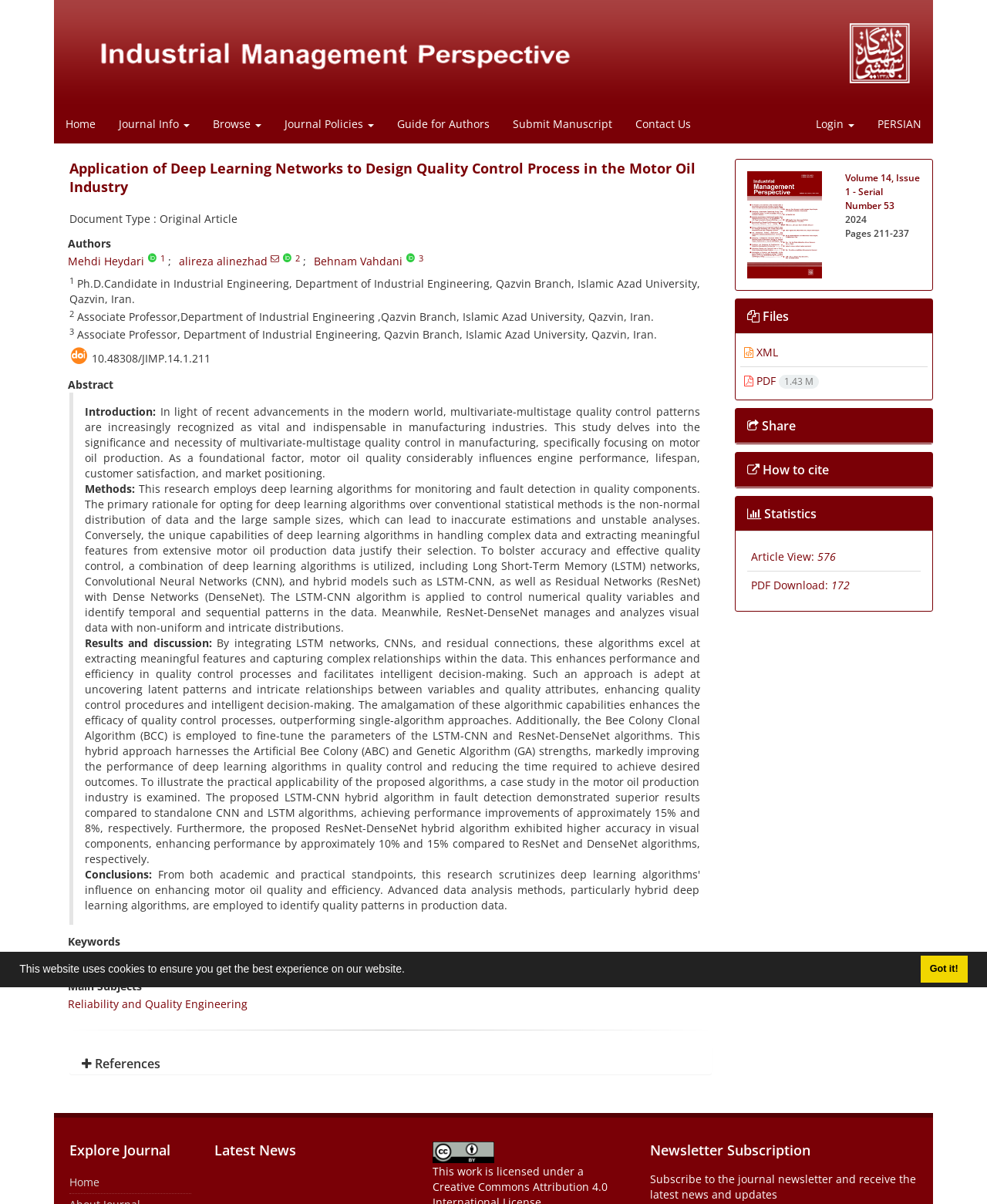Give an extensive and precise description of the webpage.

This webpage is an academic article titled "Application of Deep Learning Networks to Design Quality Control Process in the Motor Oil Industry". At the top of the page, there is a cookie consent dialog with a message and two buttons: "learn more about cookies" and "dismiss cookie message". Below the dialog, there is a horizontal image spanning almost the entire width of the page.

The main content of the page is divided into several sections. The first section is a navigation menu with links to "Home", "Journal Info", "Browse", "Journal Policies", "Guide for Authors", "Submit Manuscript", "Contact Us", "Login", and "PERSIAN". 

Below the navigation menu, there is a heading with the title of the article, followed by a link to the article and a description of the document type and authors. The authors' names are listed with their affiliations and superscript numbers.

The main body of the article is divided into sections, including "Abstract", "Introduction", "Methods", "Results and discussion", "Conclusions", and "Keywords". Each section contains a heading and a block of text. The "Keywords" section is followed by a list of links to related keywords.

Further down the page, there are sections for "Main Subjects" and "References". The "References" section has a heading and a link to the references. 

At the bottom of the page, there are several links and headings, including "Journal of Industrial Management Perspective", "Volume 14, Issue 1 - Serial Number 53 2024 Pages 211-237", "Files", "Share", "How to cite", and "Statistics". Each of these sections has a heading and one or more links.